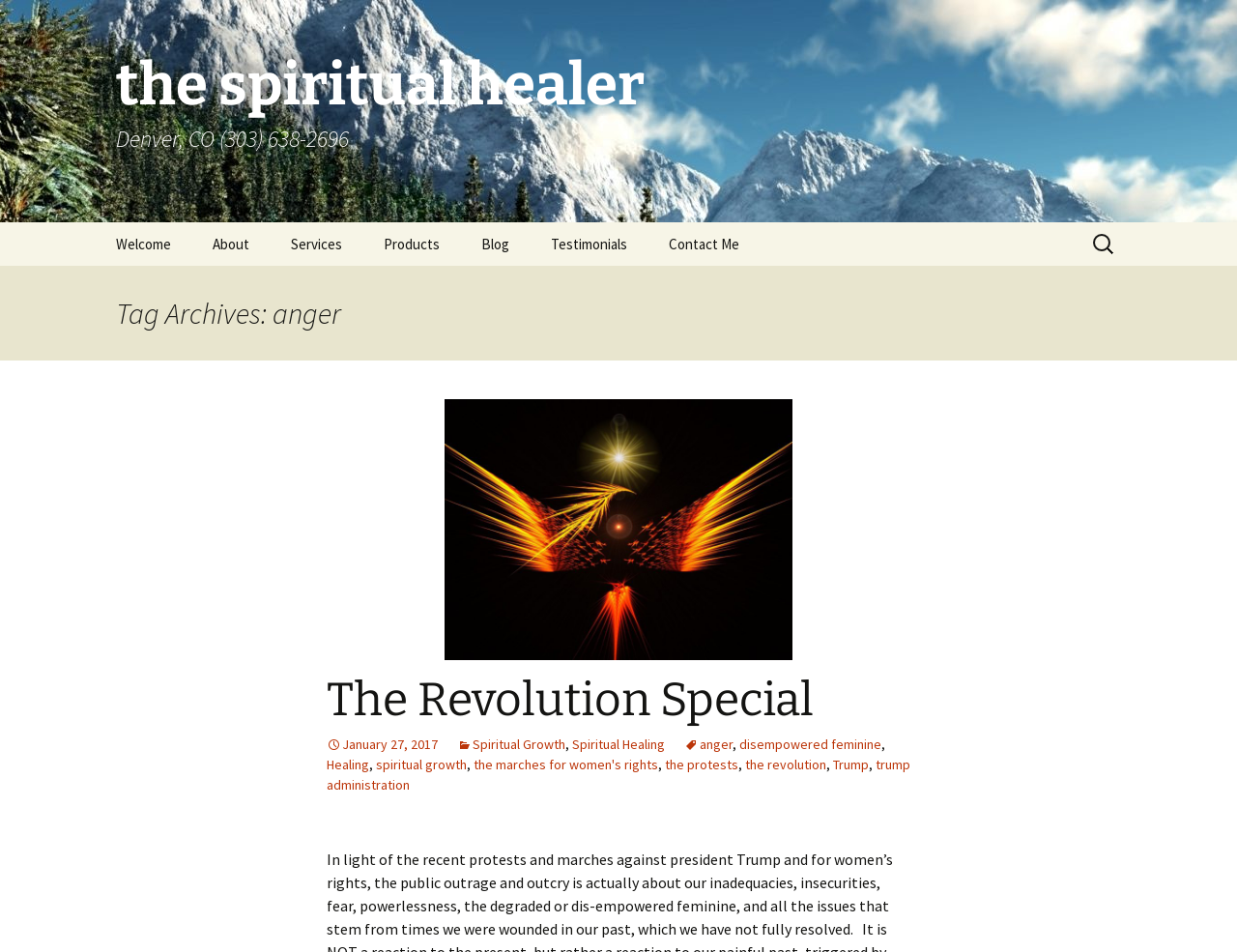Give a detailed explanation of the elements present on the webpage.

The webpage appears to be a blog or archive page focused on the topic of anger, with a prominent header section at the top. The header section contains a link to "the spiritual healer" with a phone number and location, Denver, CO. Below this, there is a navigation menu with links to various pages, including "Welcome", "About", "Services", "Products", "Blog", "Testimonials", and "Contact Me".

To the right of the navigation menu, there is a search bar with a label "Search for:". The search bar is accompanied by a magnifying glass icon.

The main content of the page is divided into sections, with a heading "Tag Archives: anger" at the top. Below this, there is a section with a heading "The Revolution Special", which contains a link to an article with the same title. This section also includes links to various tags, including "Spiritual Growth", "Spiritual Healing", "anger", "disempowered feminine", "Healing", "spiritual growth", "the marches for women's rights", "the protests", "the revolution", and "Trump".

The tags are listed in a horizontal row, with commas separating them. Each tag is a link to a related article or page. The section also includes a timestamp "January 27, 2017" and an icon representing a clock.